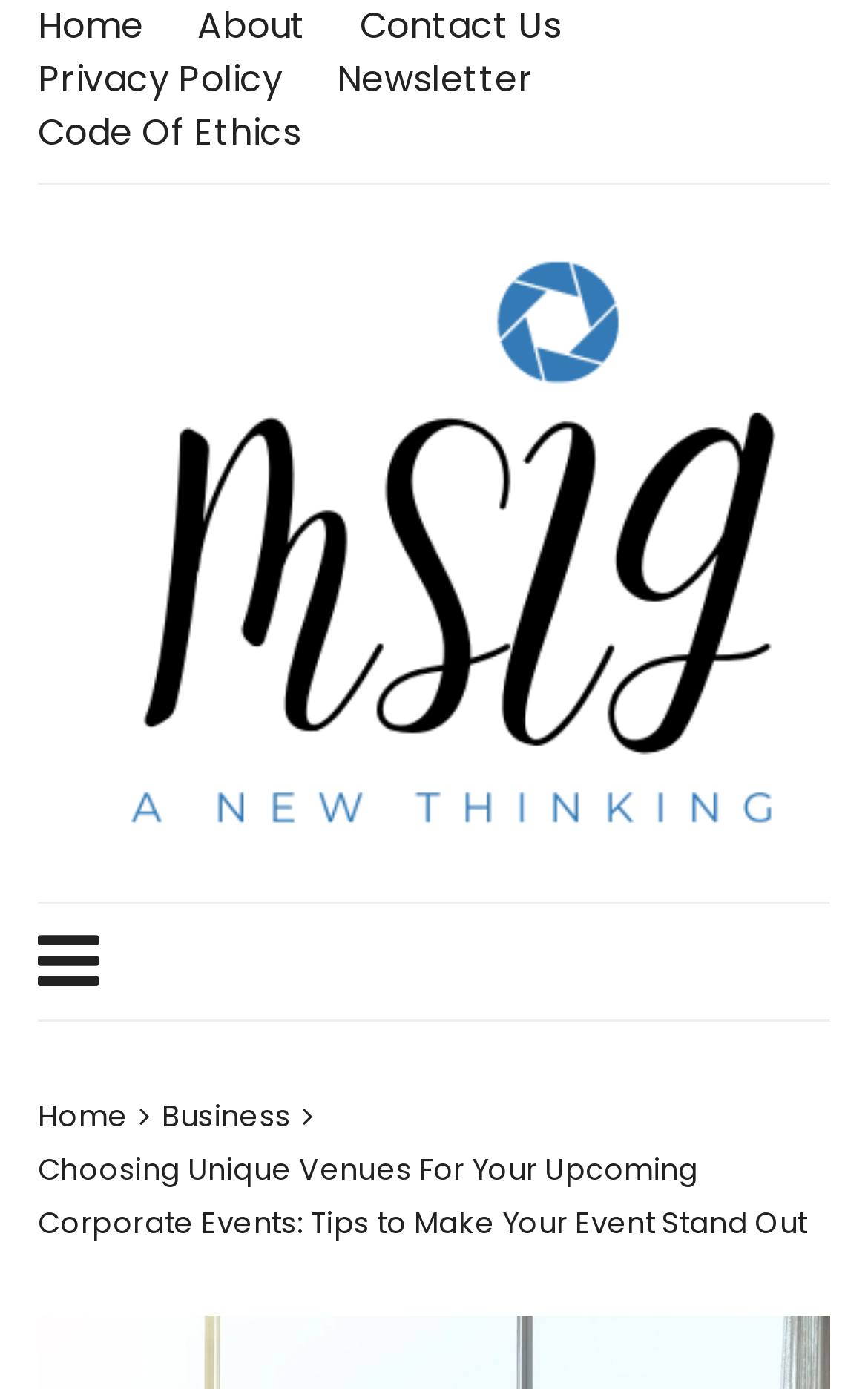Kindly determine the bounding box coordinates of the area that needs to be clicked to fulfill this instruction: "Search for something".

None